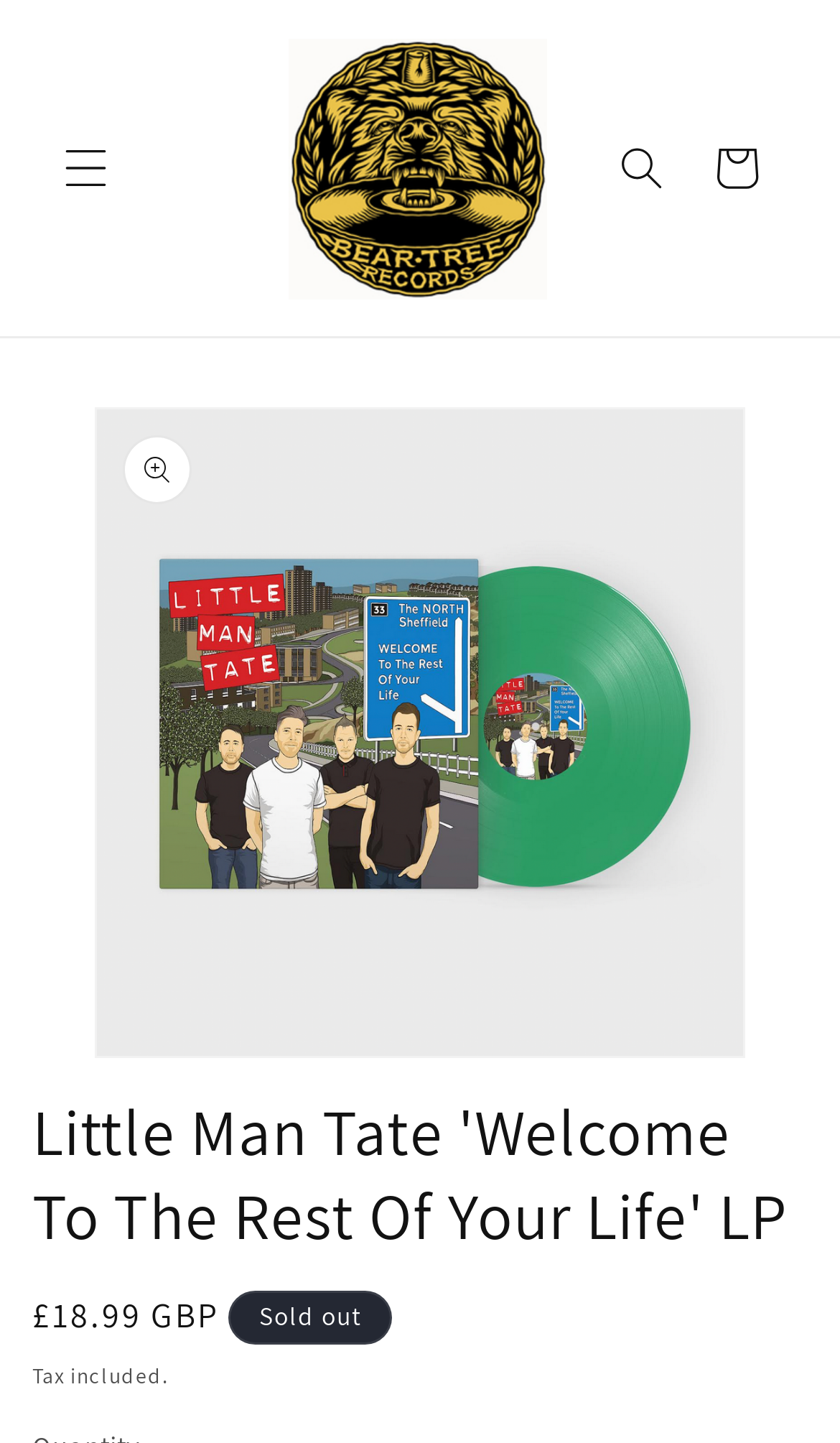What is the price of the LP?
Answer the question with as much detail as you can, using the image as a reference.

I found the price of the LP by looking at the region with the heading 'Little Man Tate 'Welcome To The Rest Of Your Life' LP' and finding the static text '£18.99 GBP' which is likely to be the price of the item.